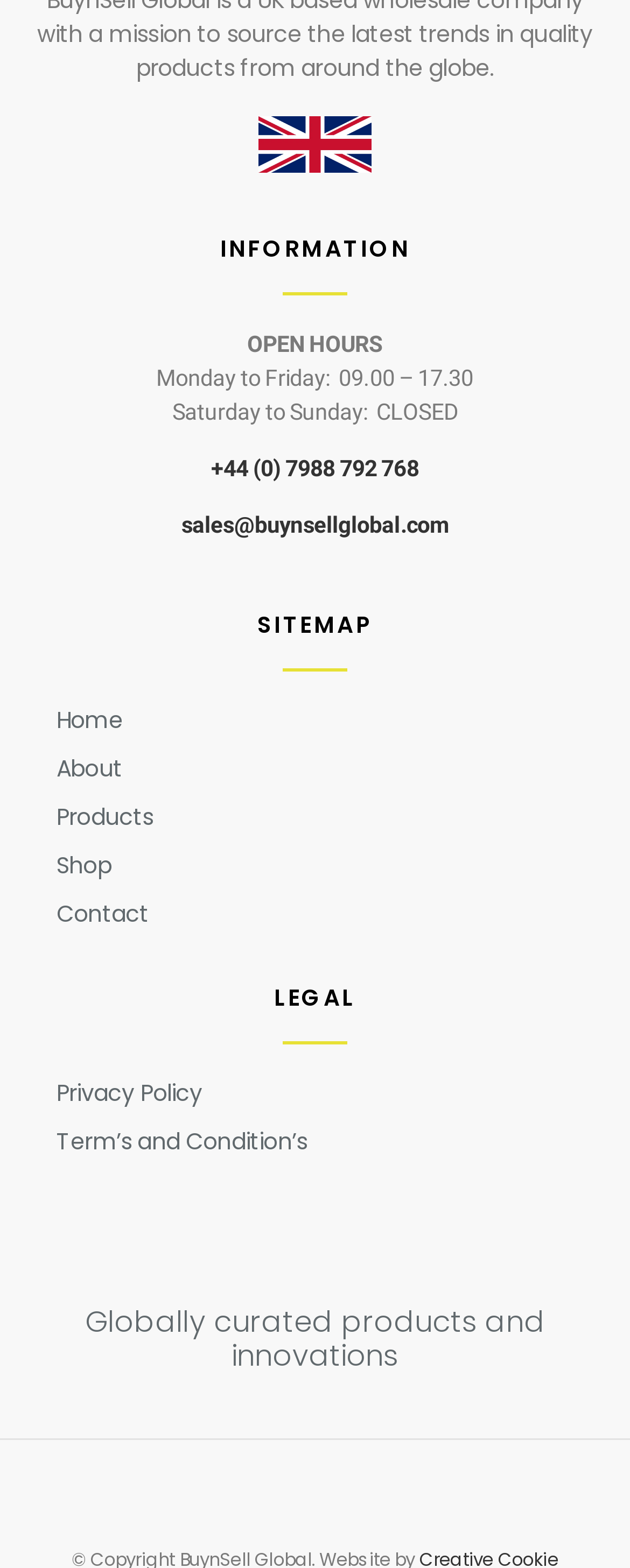Please determine the bounding box coordinates of the element to click in order to execute the following instruction: "Call the phone number". The coordinates should be four float numbers between 0 and 1, specified as [left, top, right, bottom].

[0.335, 0.29, 0.665, 0.306]